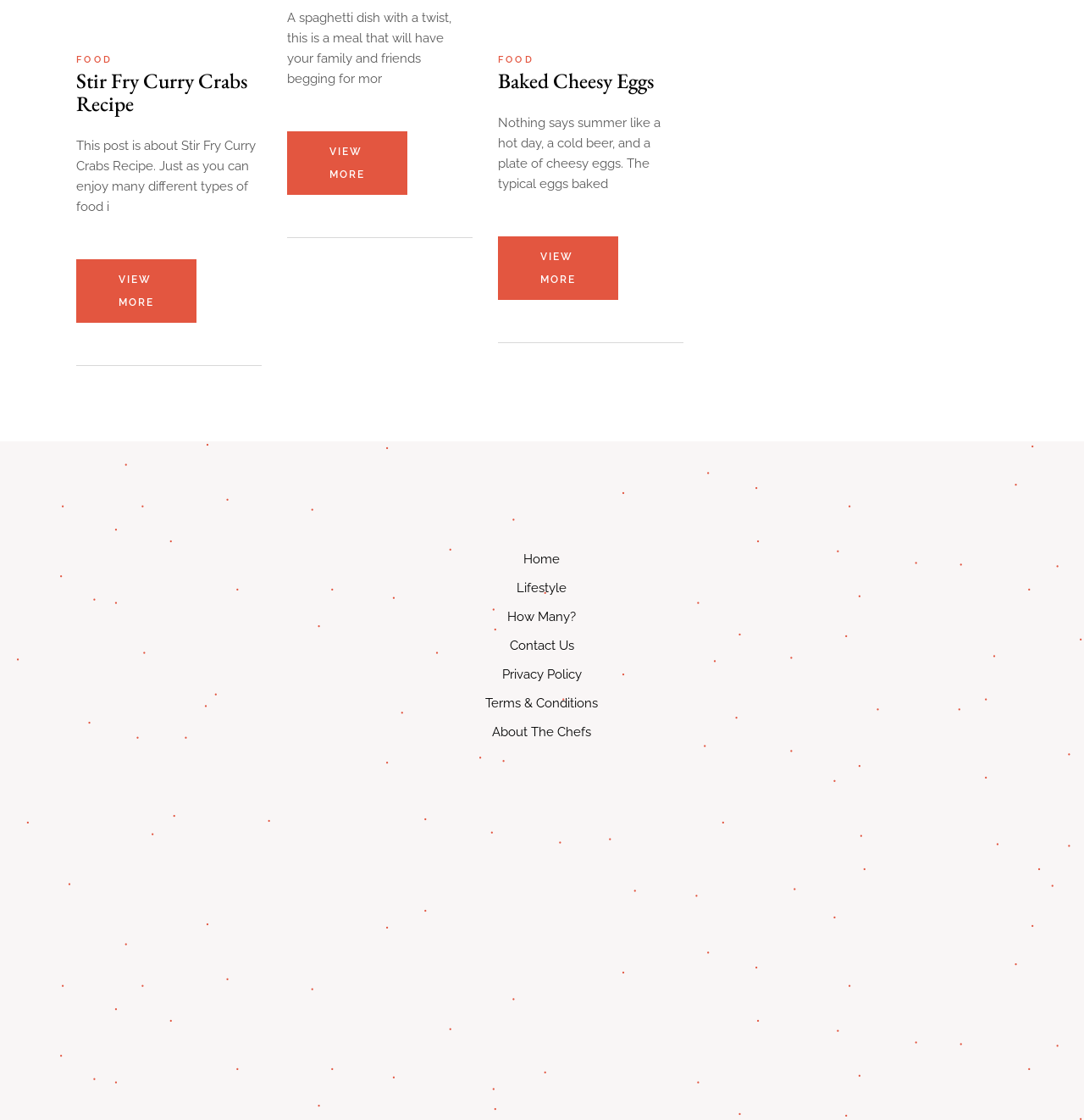Specify the bounding box coordinates of the region I need to click to perform the following instruction: "View recent posts". The coordinates must be four float numbers in the range of 0 to 1, i.e., [left, top, right, bottom].

None